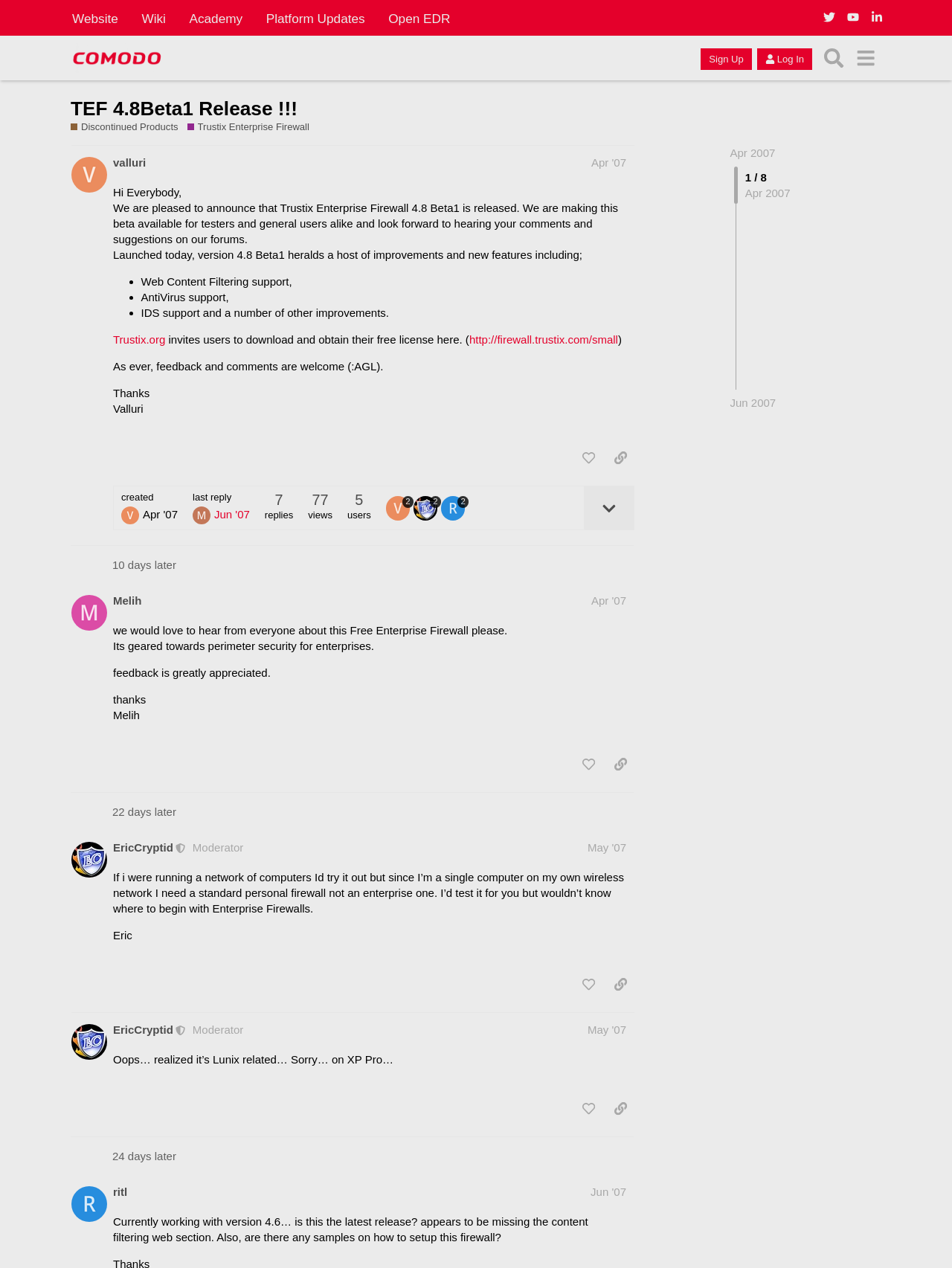Determine the bounding box coordinates of the UI element described by: "Jun '07".

[0.62, 0.935, 0.658, 0.945]